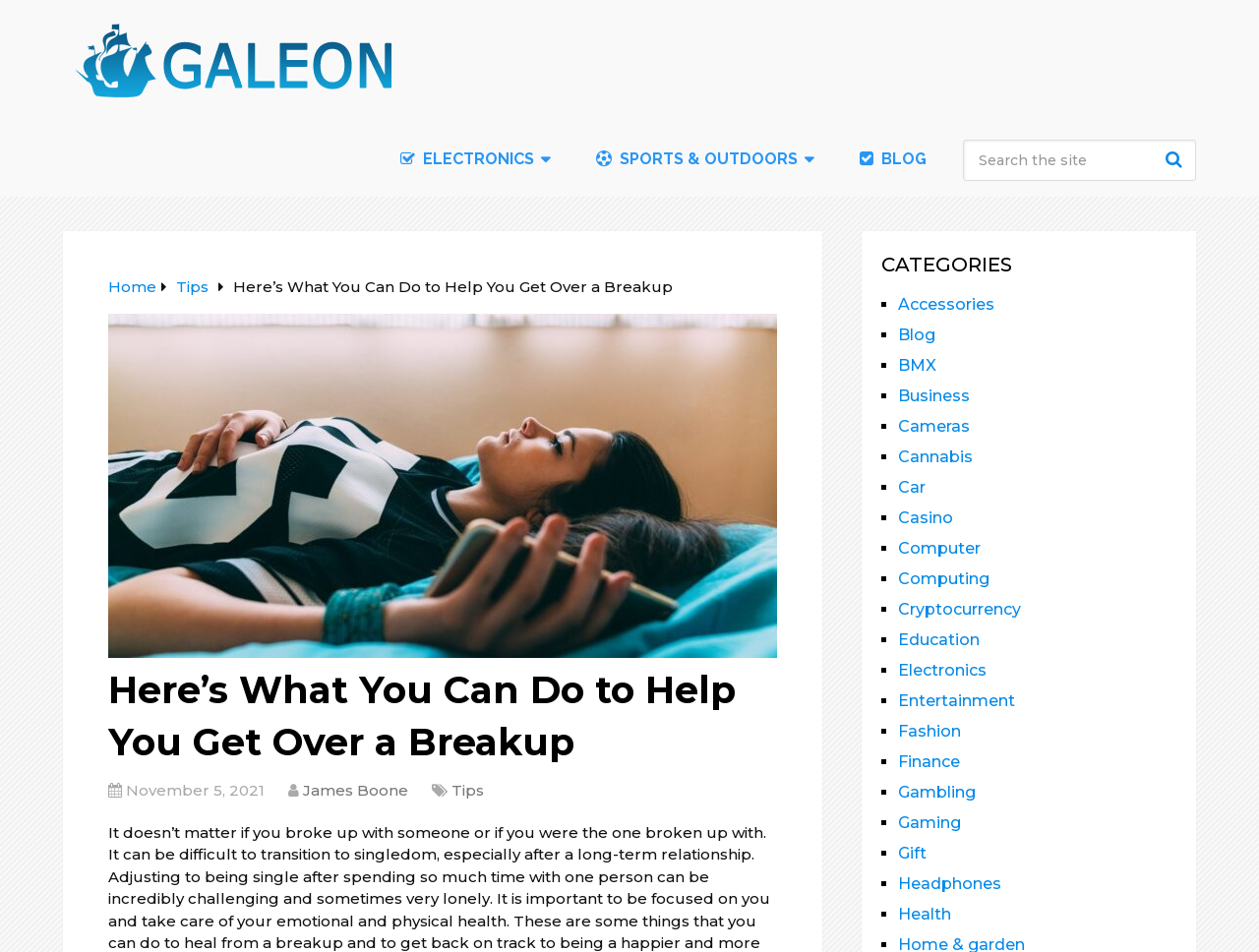Please answer the following question as detailed as possible based on the image: 
What is the topic of the article?

The topic of the article is about recovering from a breakup, which can be inferred from the article title 'Here’s What You Can Do to Help You Get Over a Breakup'.